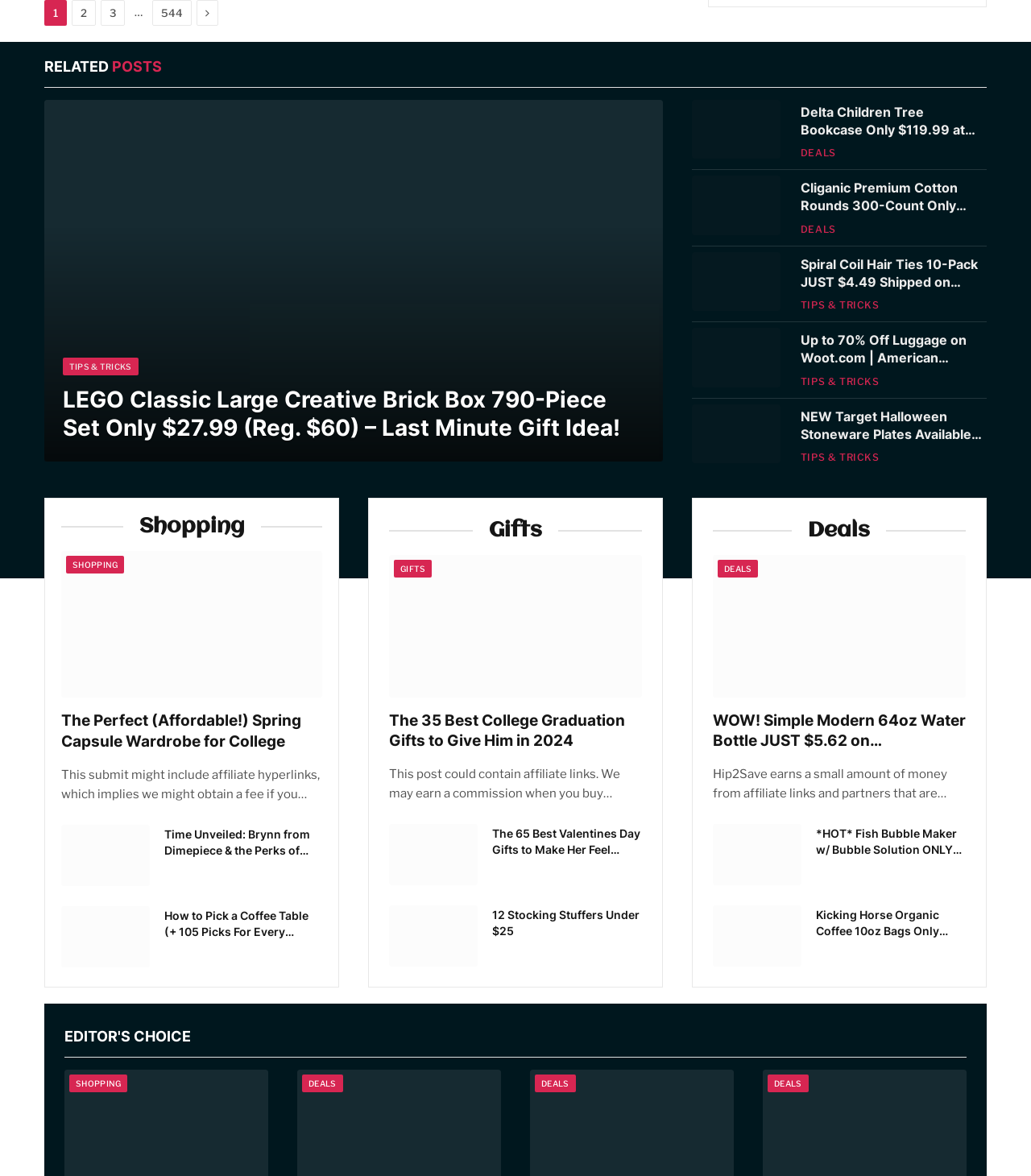Kindly determine the bounding box coordinates of the area that needs to be clicked to fulfill this instruction: "Check 'DEALS' link".

[0.776, 0.124, 0.811, 0.137]